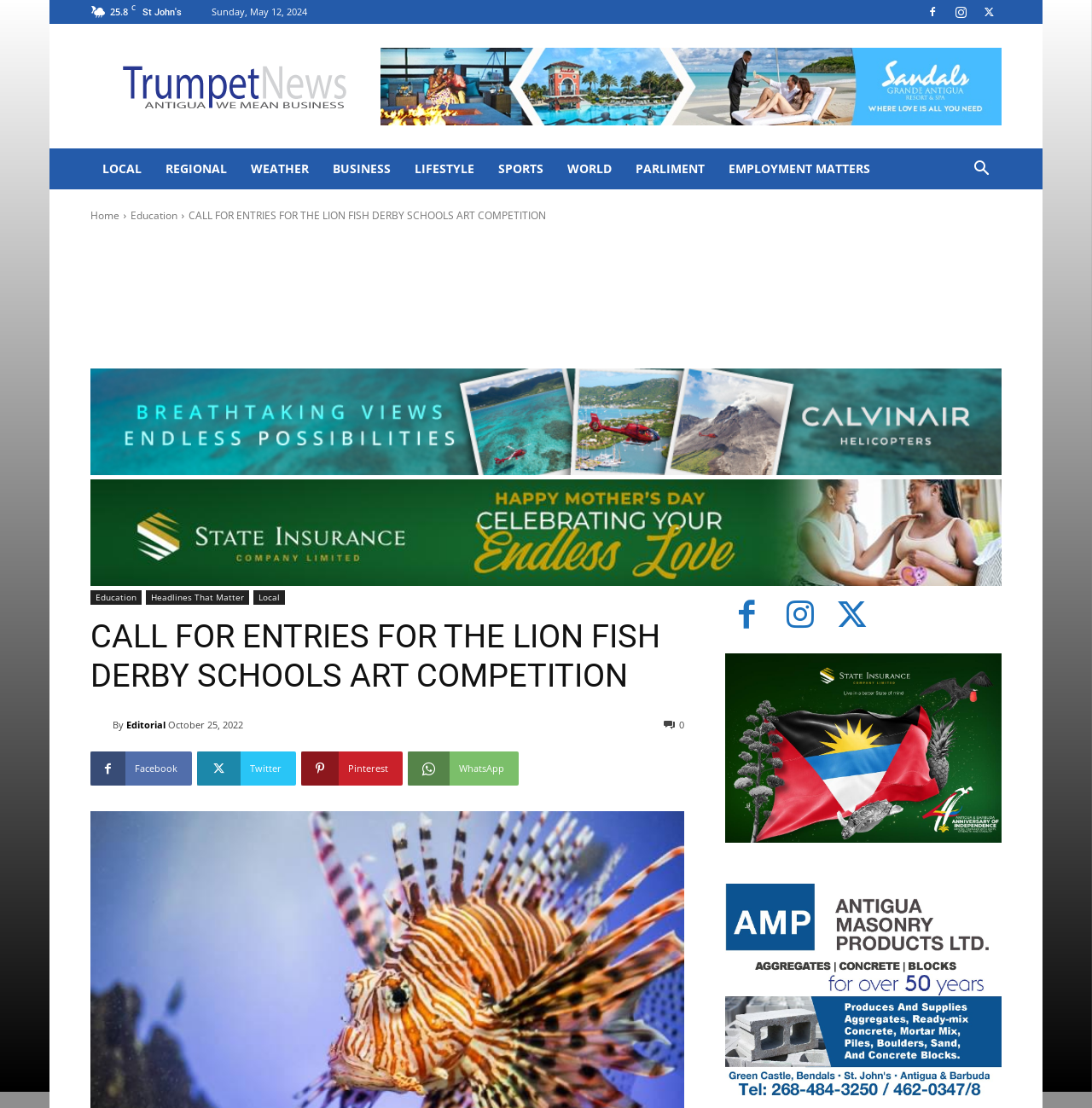What is the date of the Lion Fish Derby Schools Art Competition?
Answer the question in as much detail as possible.

I found the date by looking at the static text element with the content 'Sunday, May 12, 2024' which is located at the top of the webpage.